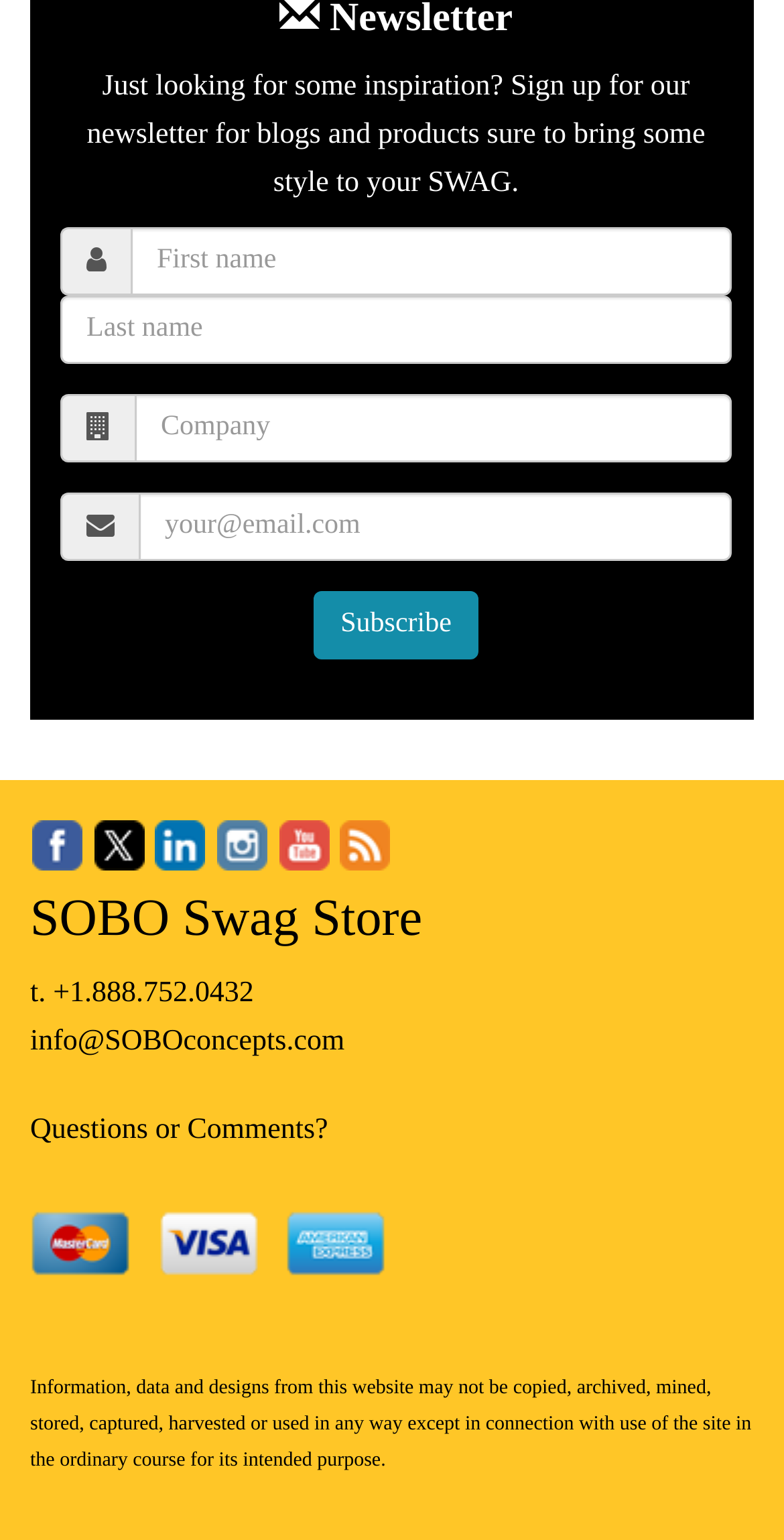Give a one-word or short-phrase answer to the following question: 
What social media platforms are linked on the webpage?

Facebook, Twitter, LinkedIn, Instagram, YouTube